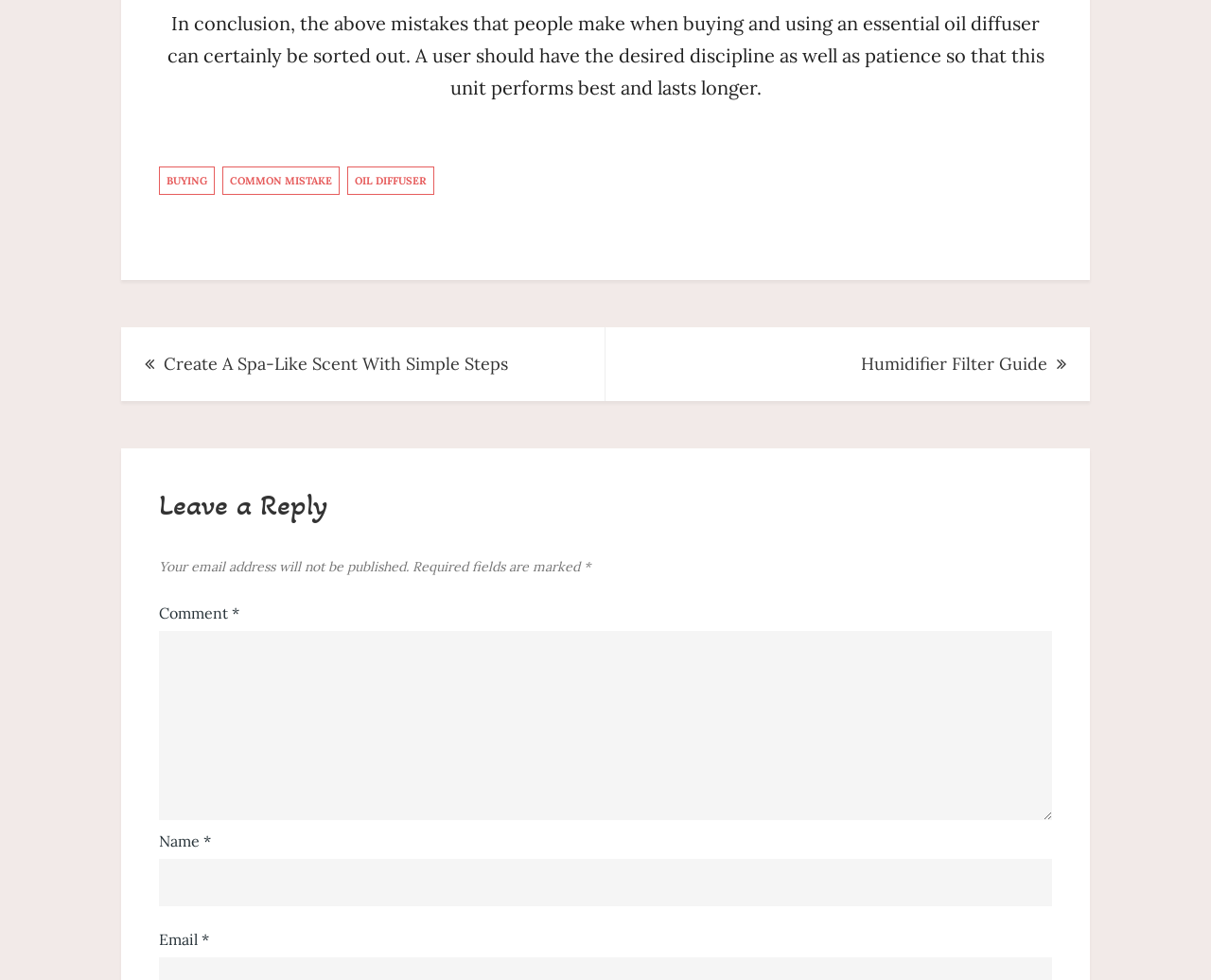What is required to leave a comment?
Utilize the image to construct a detailed and well-explained answer.

The comment section has fields for name and email, and they are marked as required. This suggests that users must provide their name and email address in order to leave a comment.